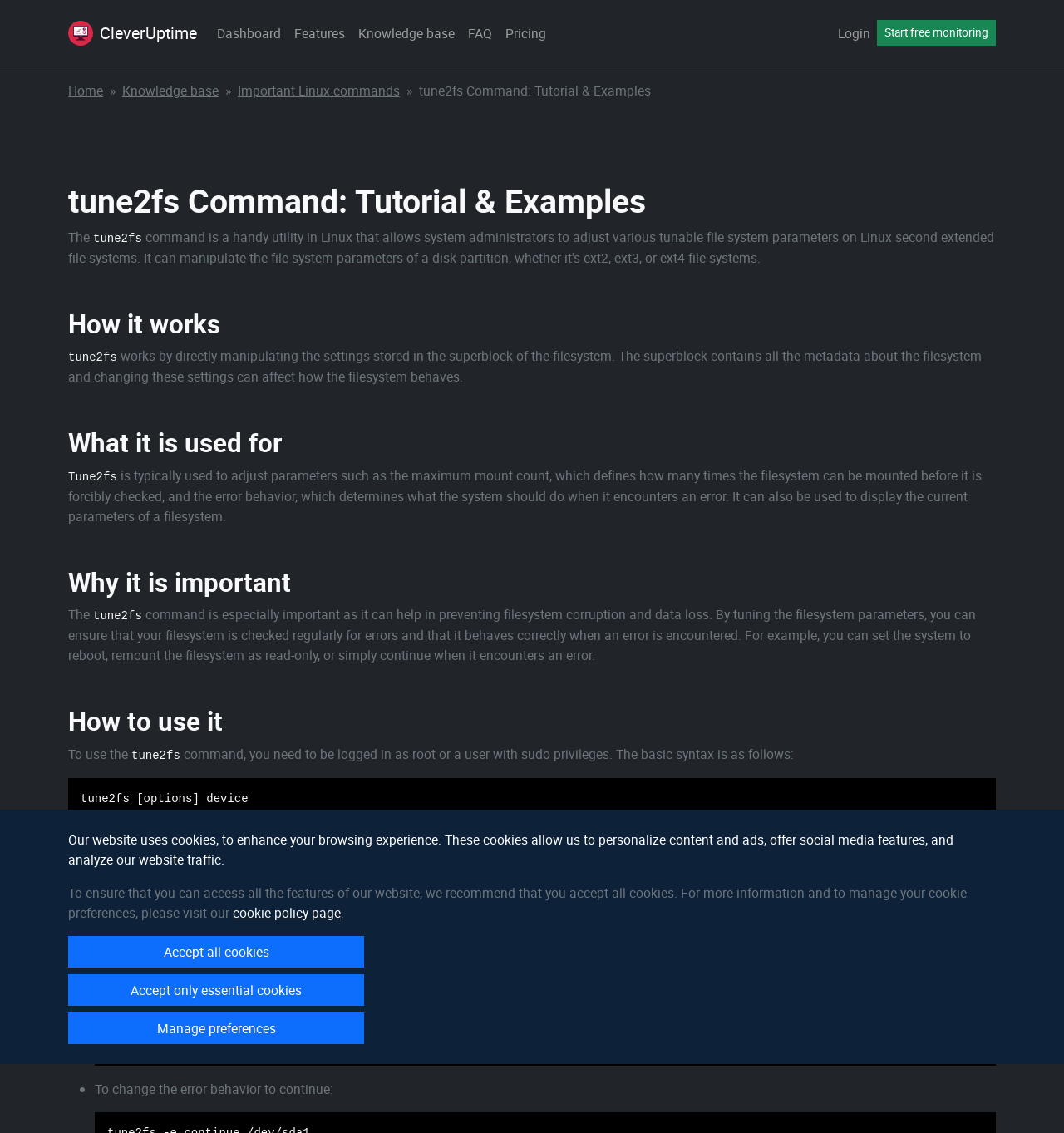Bounding box coordinates are specified in the format (top-left x, top-left y, bottom-right x, bottom-right y). All values are floating point numbers bounded between 0 and 1. Please provide the bounding box coordinate of the region this sentence describes: Pricing

[0.469, 0.015, 0.52, 0.044]